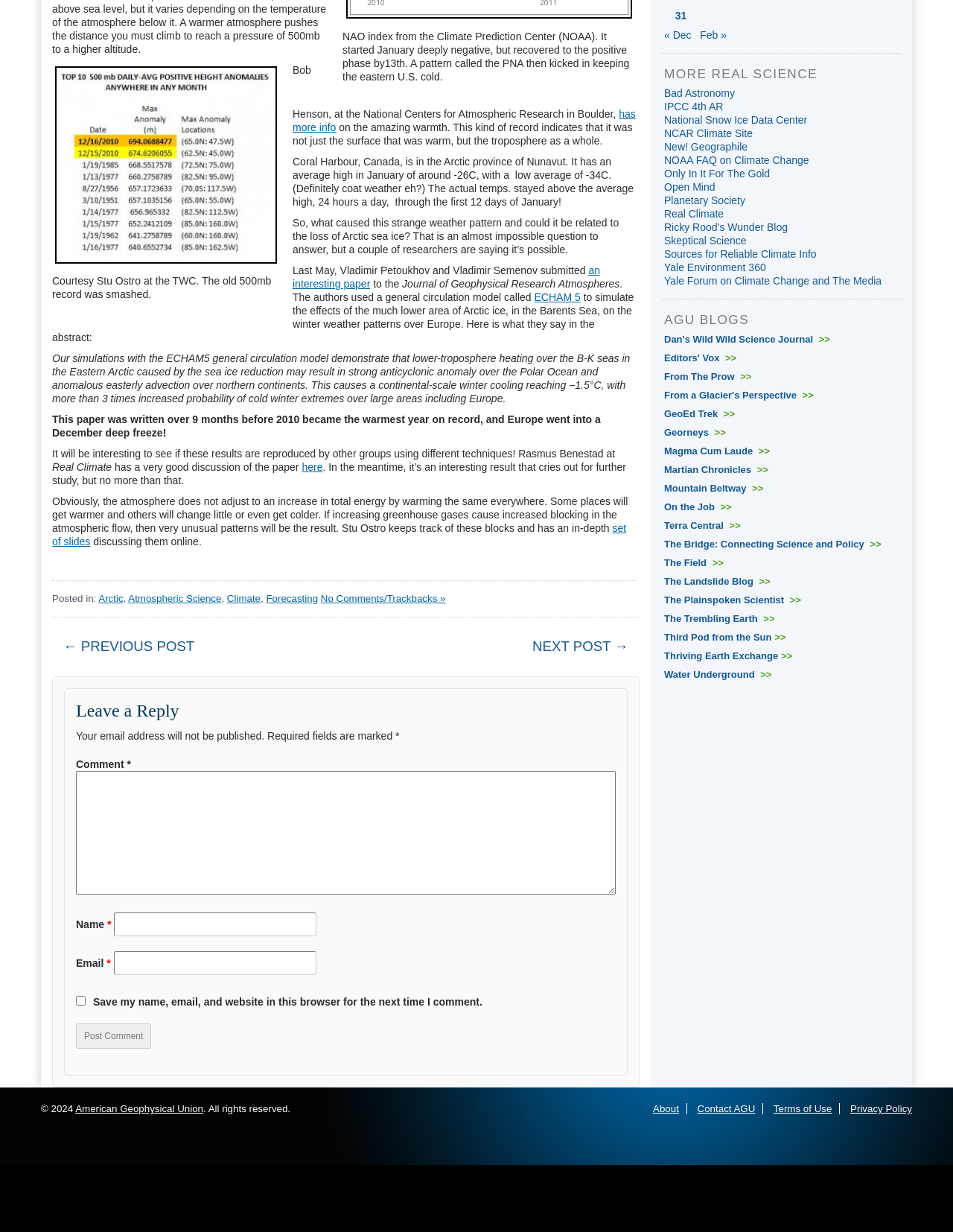Locate the bounding box coordinates of the area that needs to be clicked to fulfill the following instruction: "Click the 'Arctic' link". The coordinates should be in the format of four float numbers between 0 and 1, namely [left, top, right, bottom].

[0.103, 0.536, 0.129, 0.545]